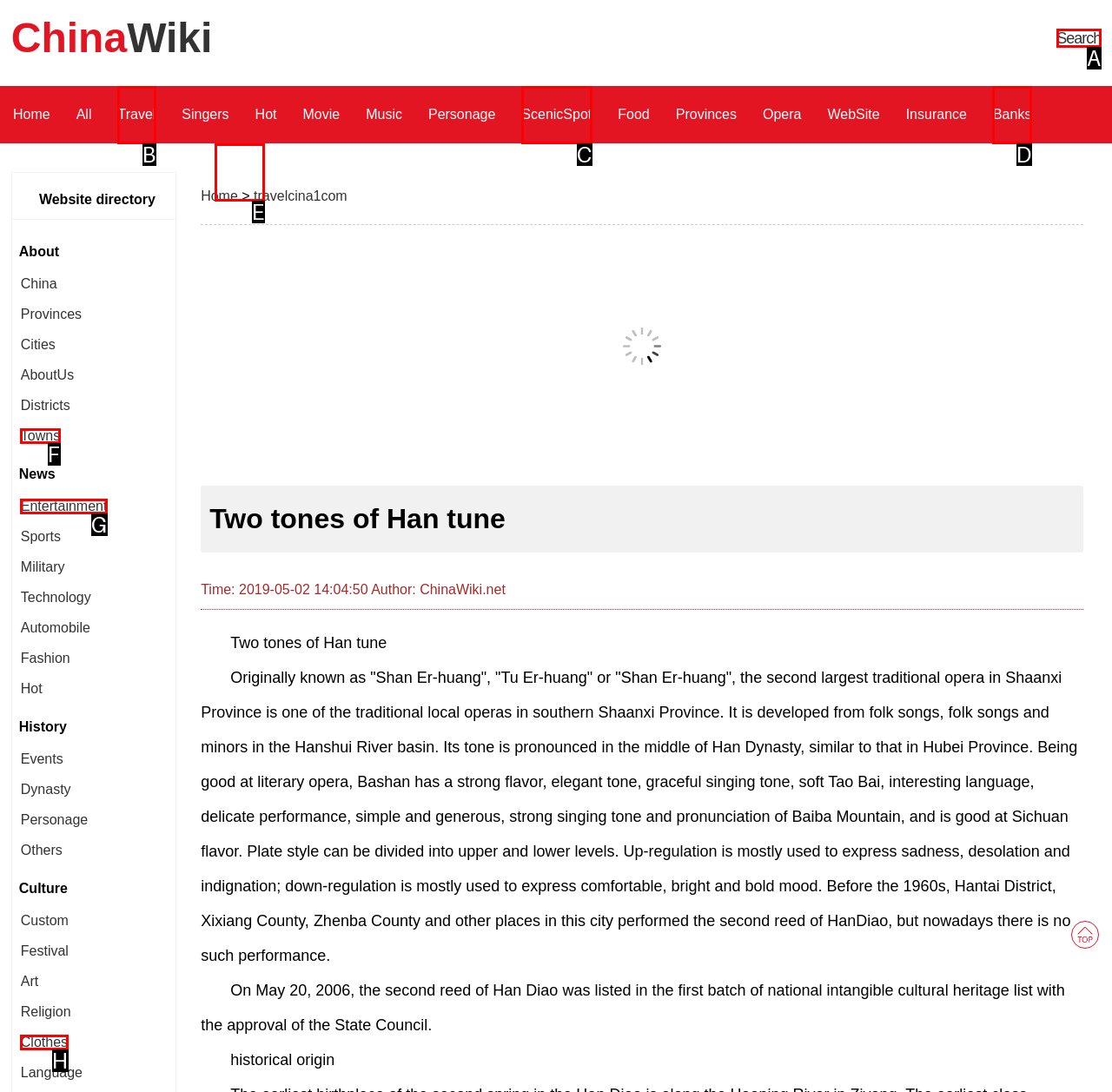Tell me which one HTML element I should click to complete the following task: Search for something Answer with the option's letter from the given choices directly.

A